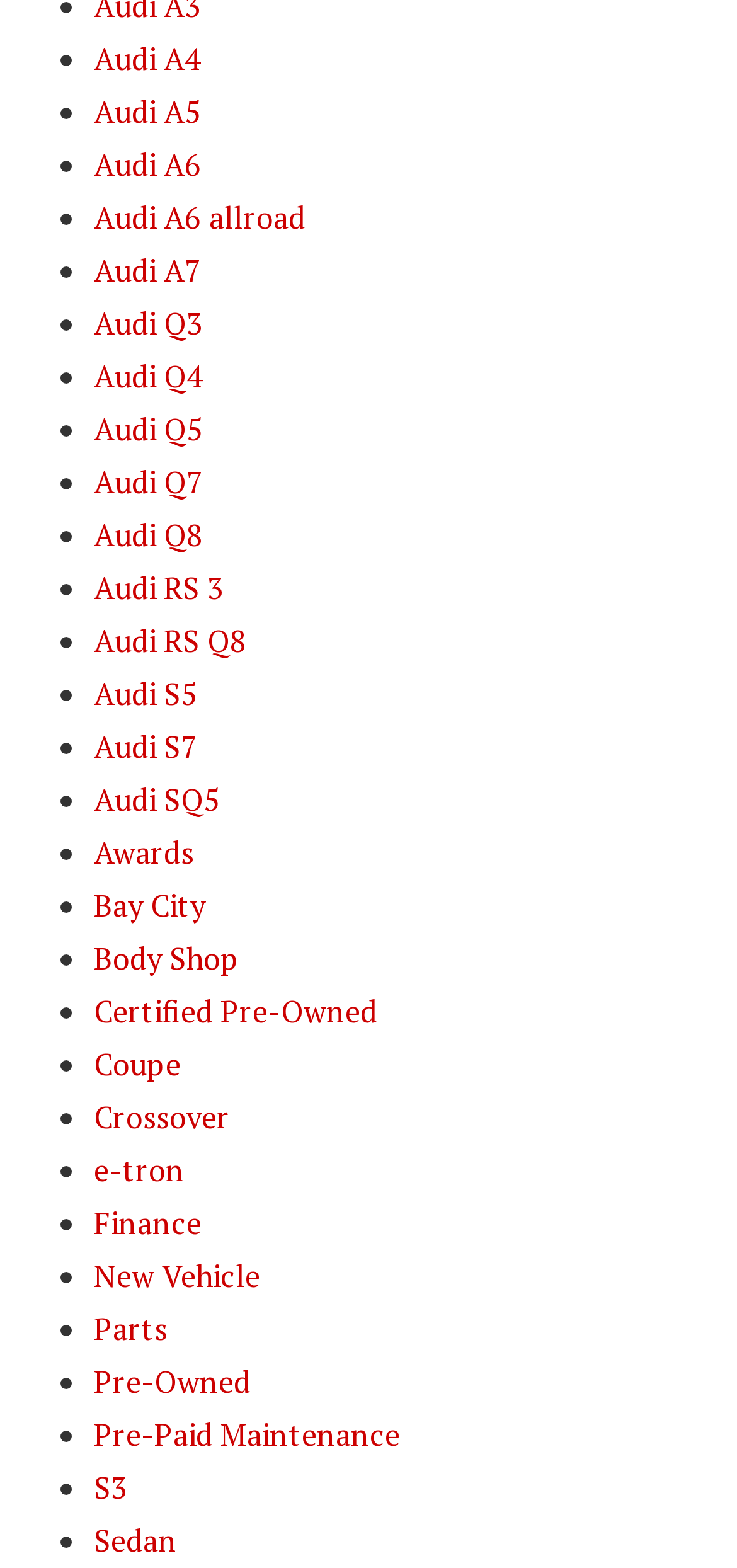Please determine the bounding box coordinates, formatted as (top-left x, top-left y, bottom-right x, bottom-right y), with all values as floating point numbers between 0 and 1. Identify the bounding box of the region described as: S3

[0.128, 0.935, 0.174, 0.962]